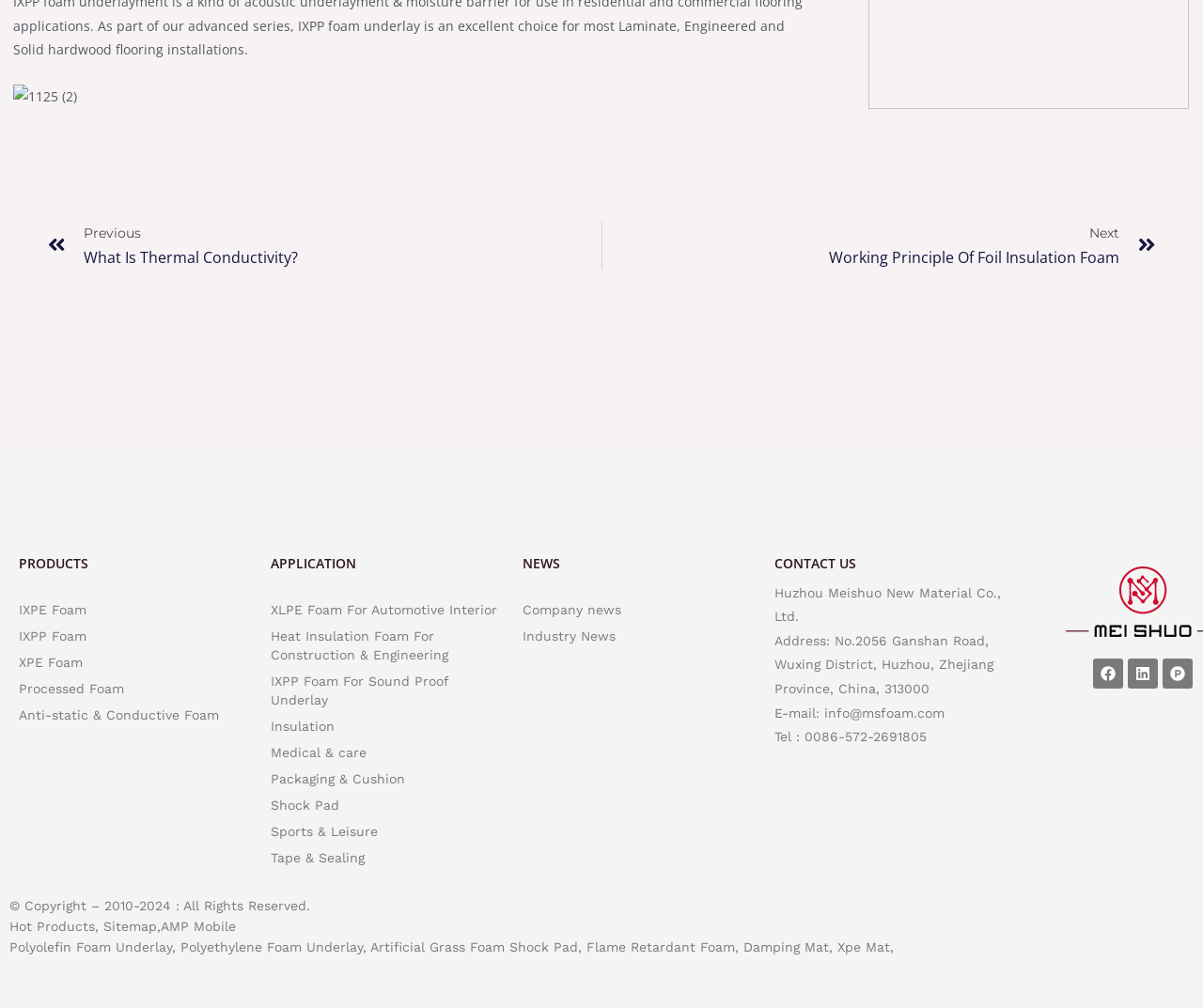Kindly determine the bounding box coordinates for the area that needs to be clicked to execute this instruction: "Contact us through Facebook".

[0.909, 0.653, 0.934, 0.683]